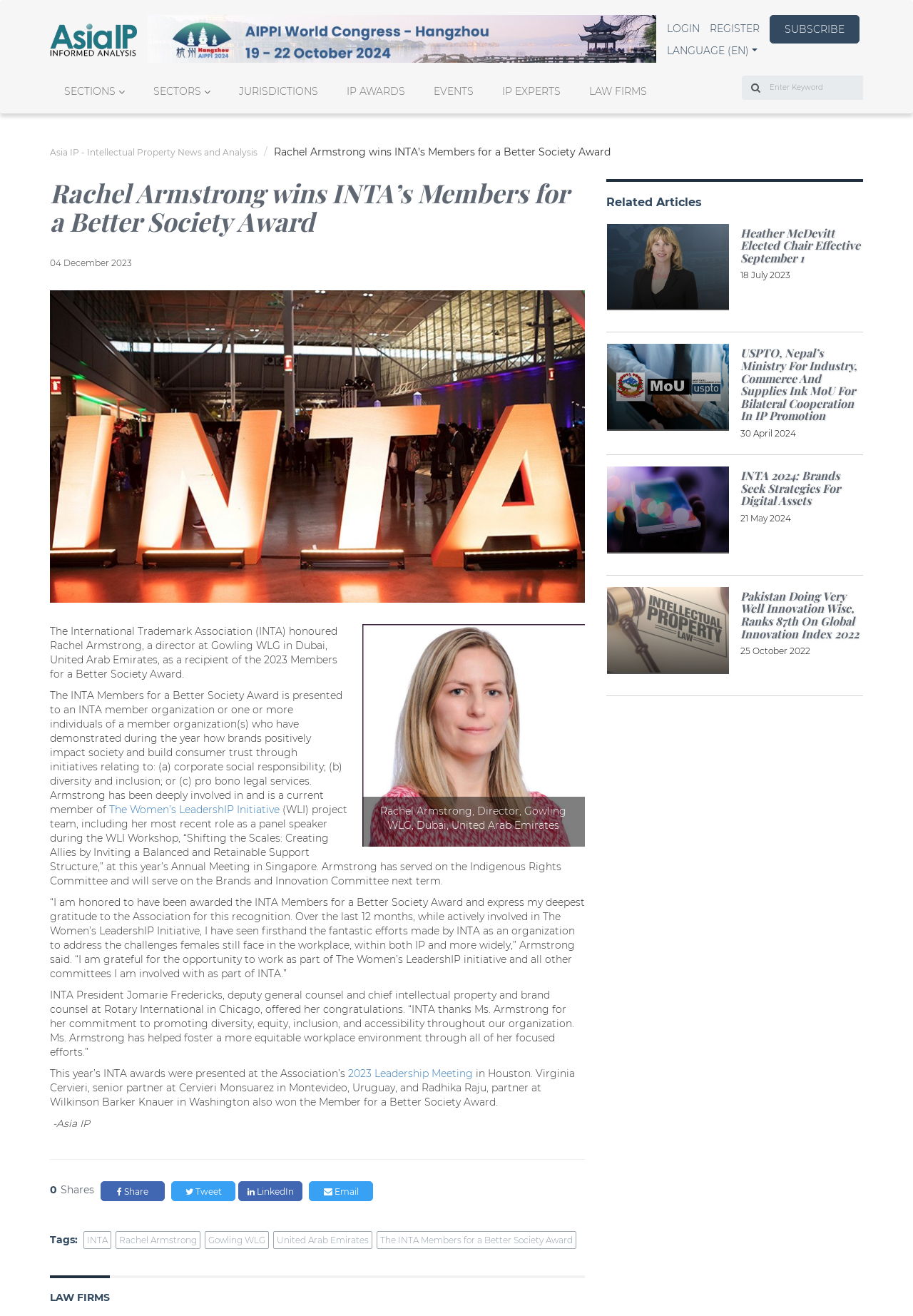Find the bounding box coordinates for the HTML element specified by: "Email".

[0.338, 0.661, 0.409, 0.676]